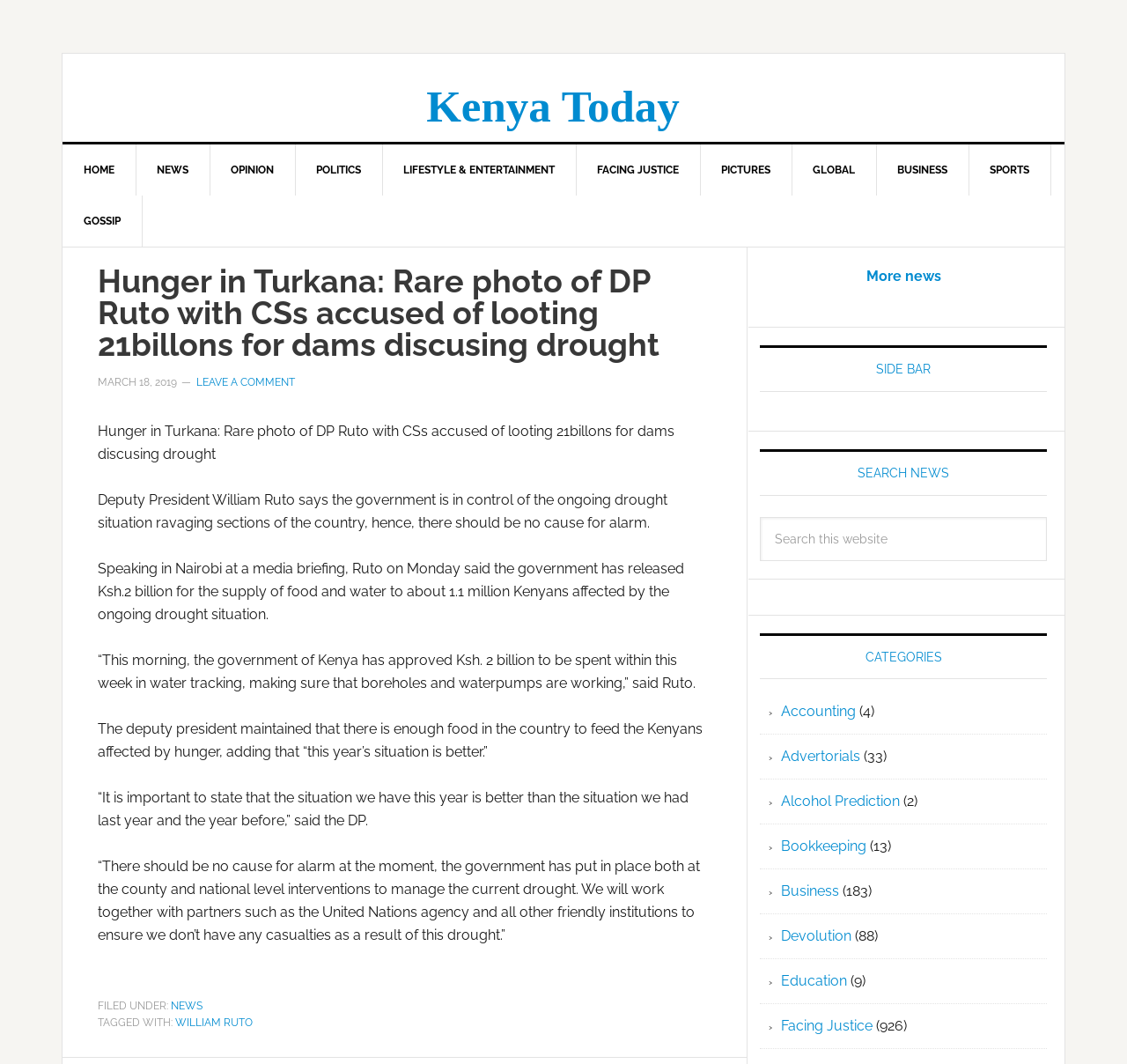What is the purpose of the government's intervention in the drought situation?
Could you please answer the question thoroughly and with as much detail as possible?

The article mentions, '“We will work together with partners such as the United Nations agency and all other friendly institutions to ensure we don’t have any casualties as a result of this drought.”' This shows that the government's intervention is aimed at managing the drought situation and preventing casualties.